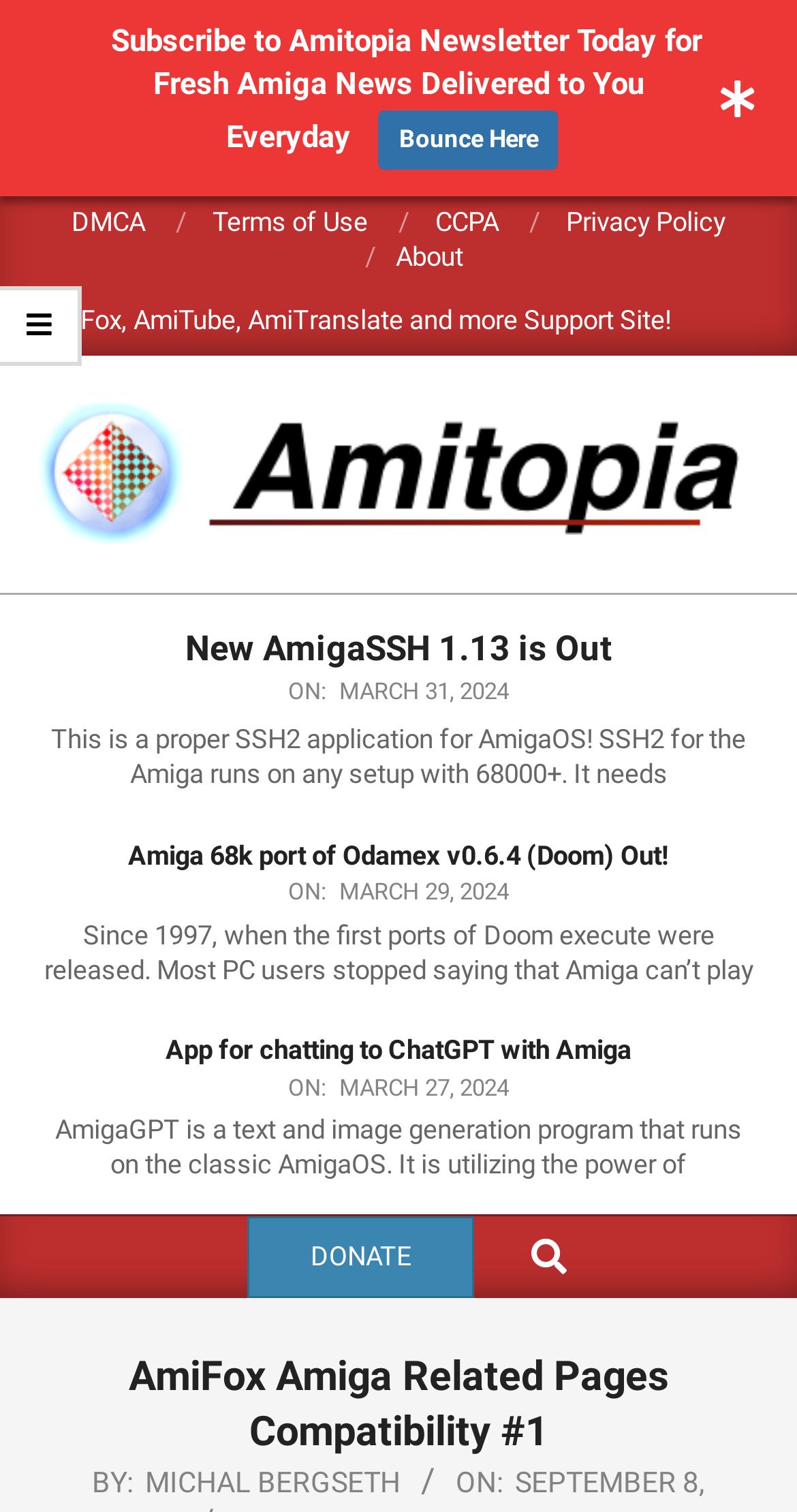What is the date of the article 'New AmigaSSH 1.13 is Out'?
From the image, provide a succinct answer in one word or a short phrase.

Sunday, March 31, 2024